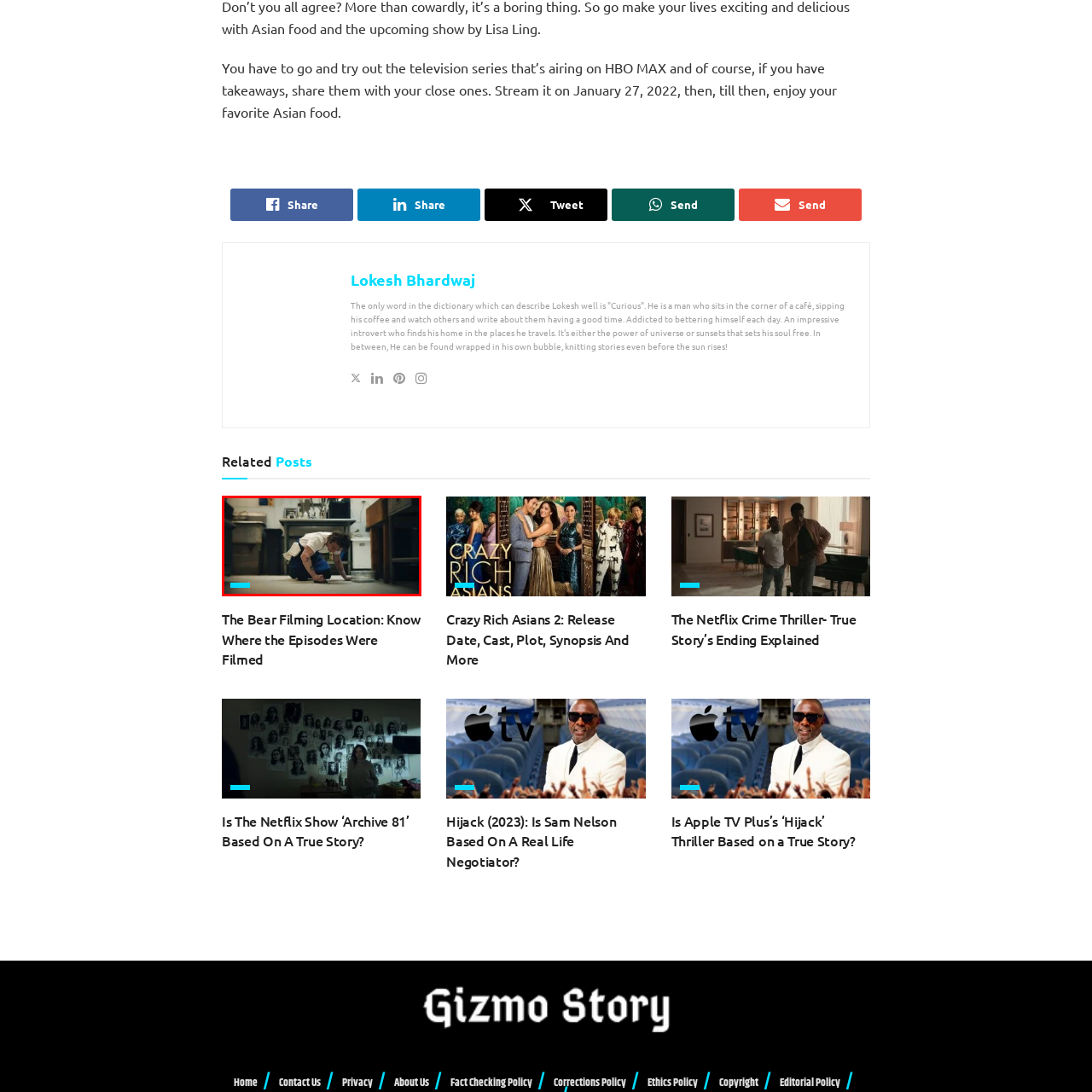Focus on the section encased in the red border, What is the theme of the show associated with the image? Give your response as a single word or phrase.

Cooking and restaurant life